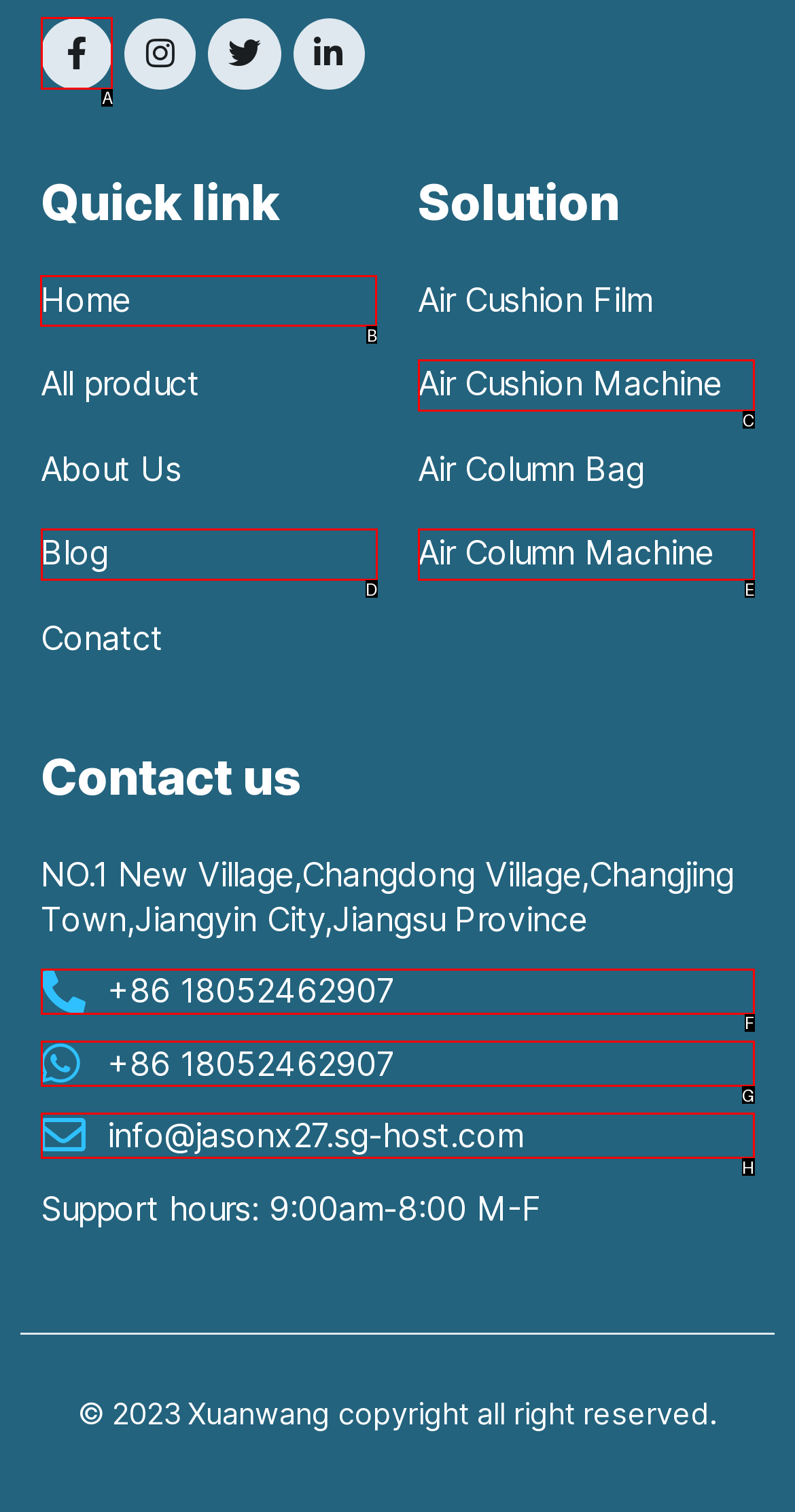For the task: Go to Home page, specify the letter of the option that should be clicked. Answer with the letter only.

B